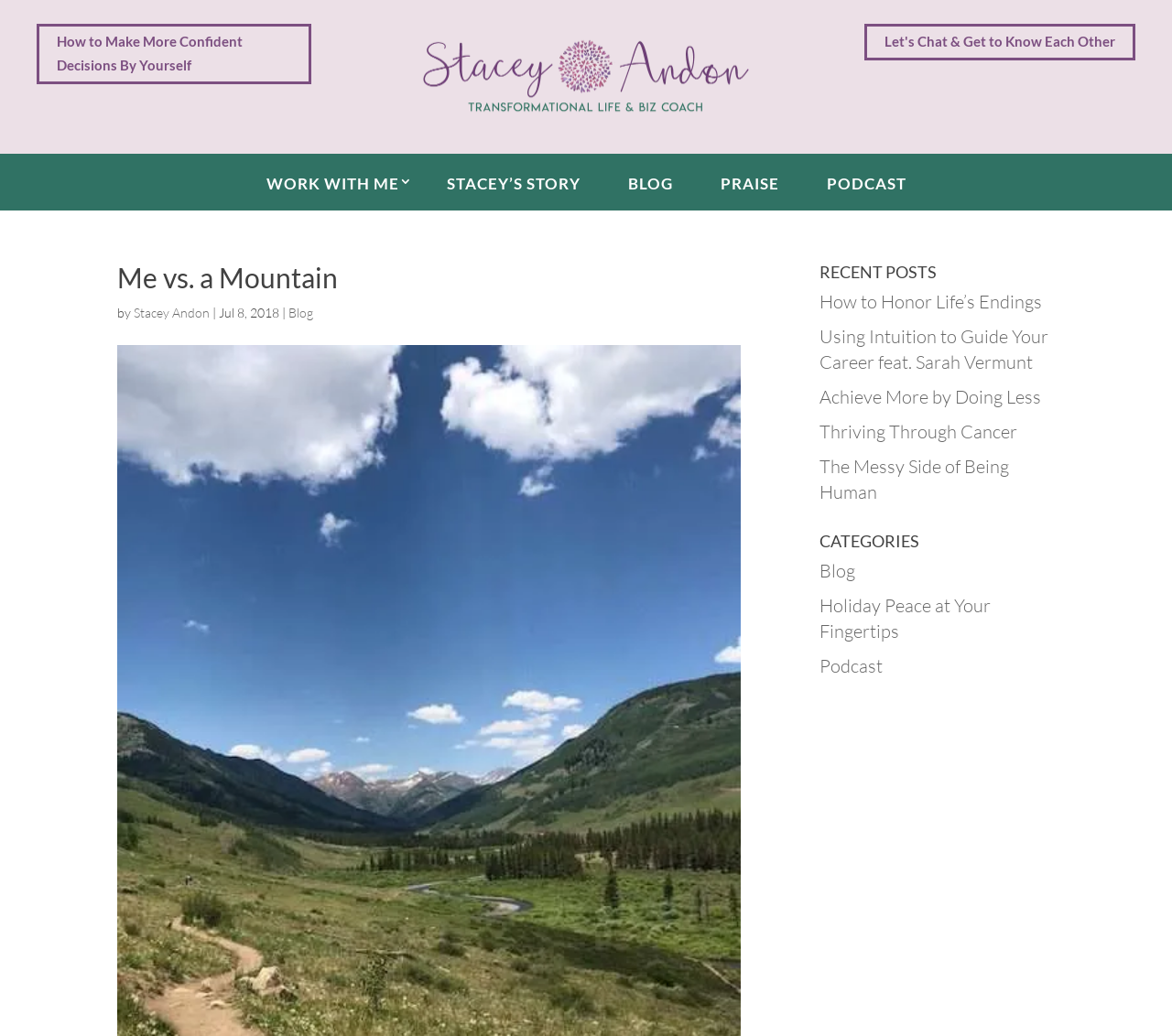Refer to the screenshot and give an in-depth answer to this question: What are the categories available on the blog?

The categories can be found in the section labeled 'CATEGORIES' where there are links to 'Blog', 'Holiday Peace at Your Fingertips', and 'Podcast'.